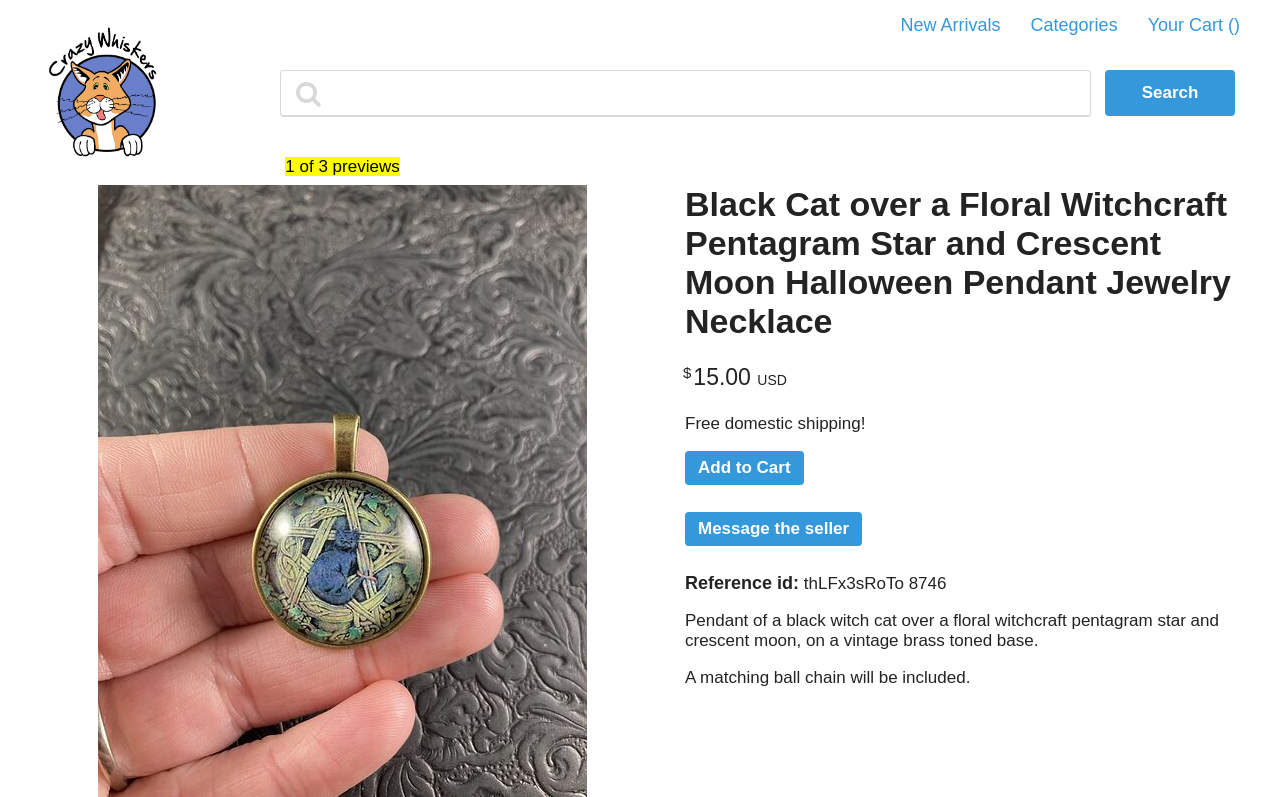What is the price of the pendant?
Using the screenshot, give a one-word or short phrase answer.

$15.00